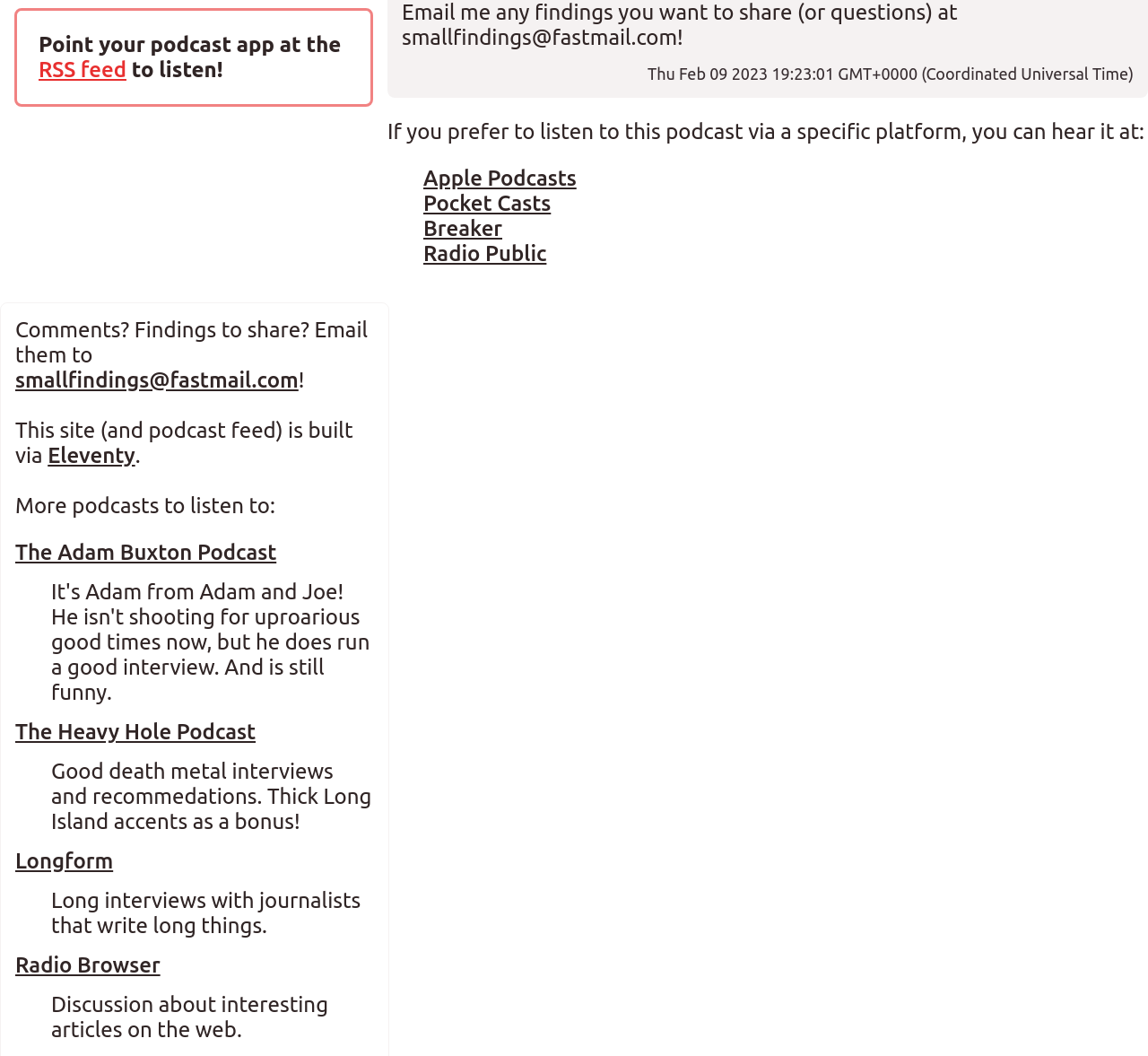Identify the coordinates of the bounding box for the element described below: "Ernest L. Tomkiewicz CPA PLLC". Return the coordinates as four float numbers between 0 and 1: [left, top, right, bottom].

None